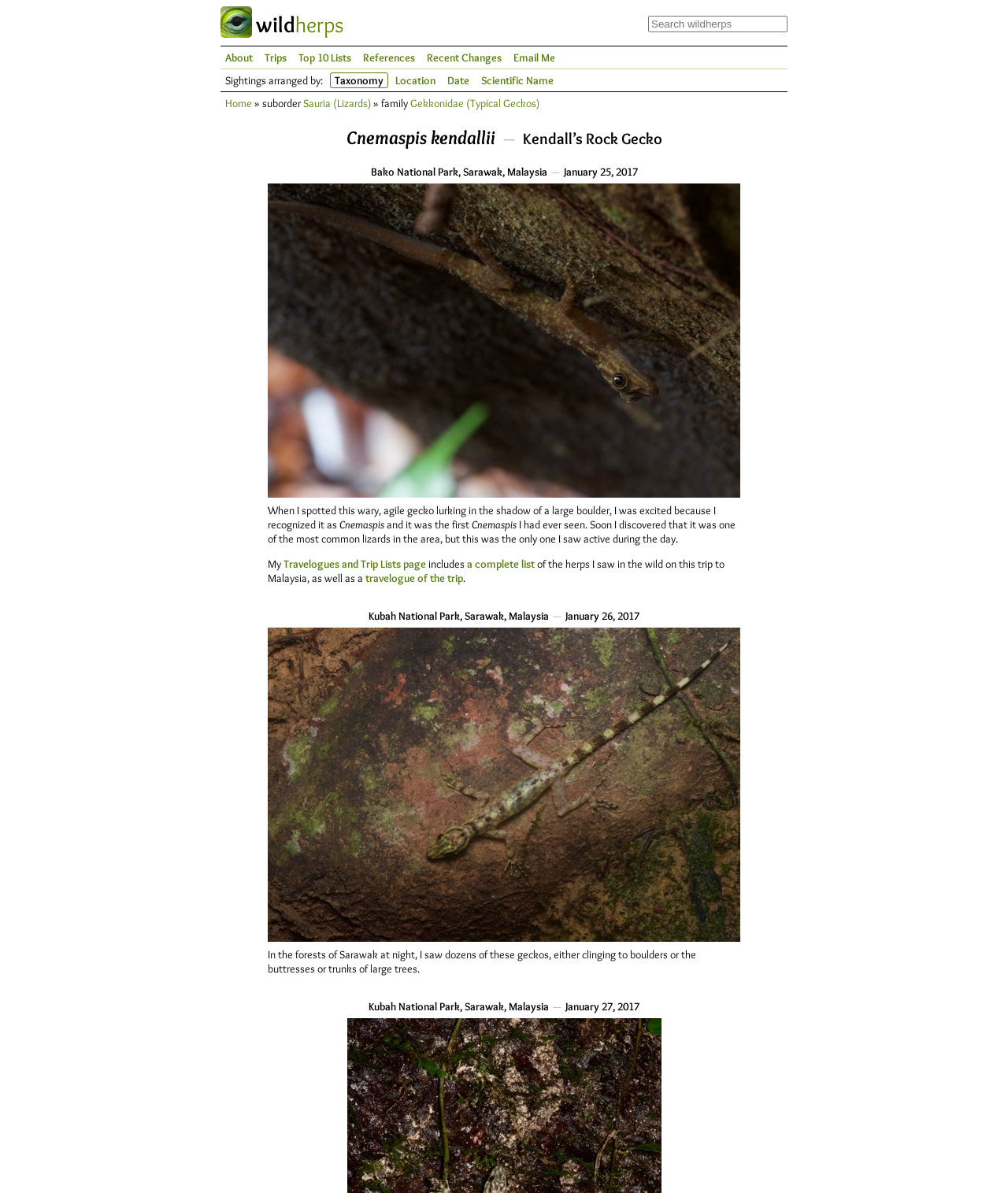Select the bounding box coordinates of the element I need to click to carry out the following instruction: "Click on Location".

[0.388, 0.061, 0.437, 0.073]